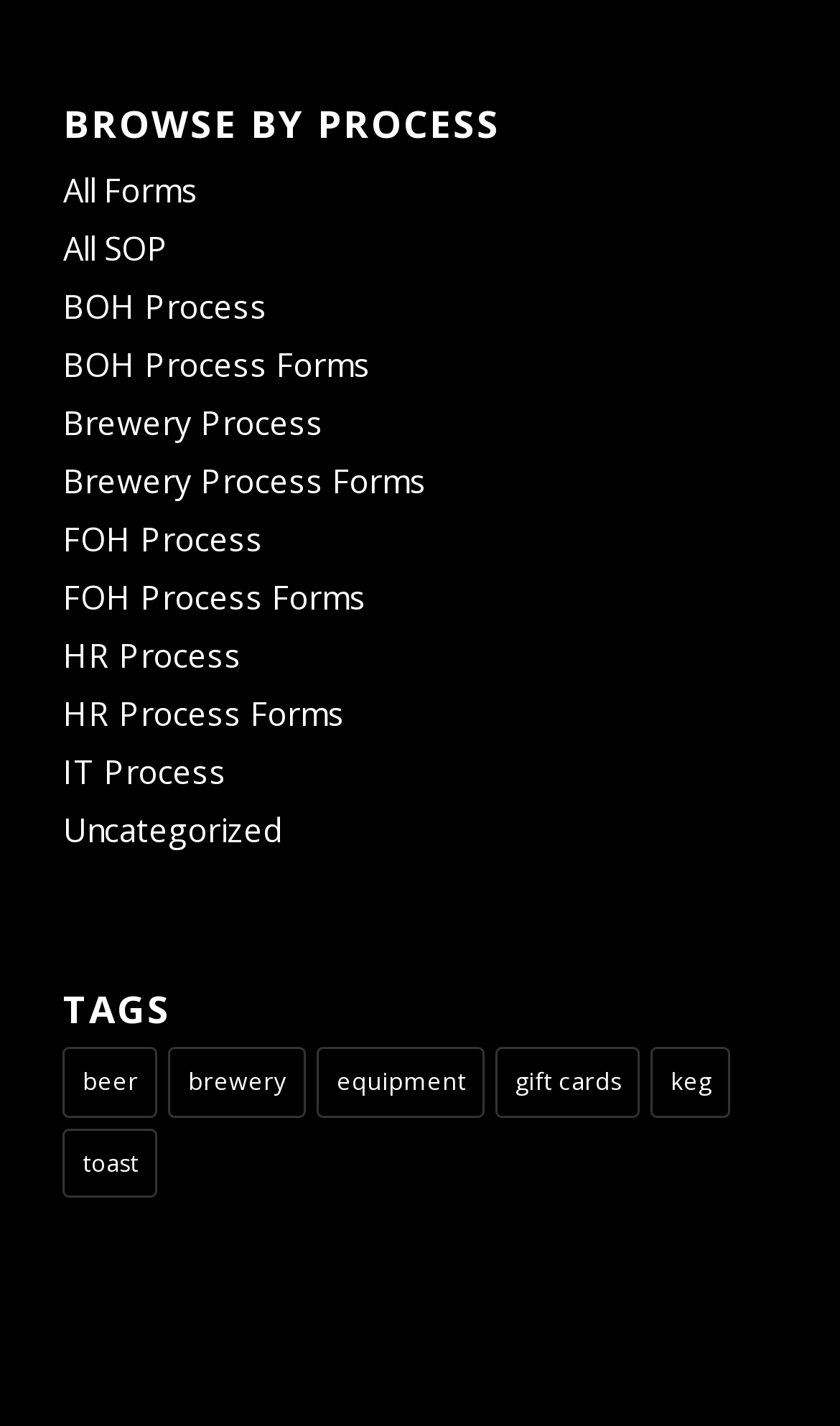Provide the bounding box coordinates for the area that should be clicked to complete the instruction: "Check HR process forms".

[0.075, 0.485, 0.411, 0.515]